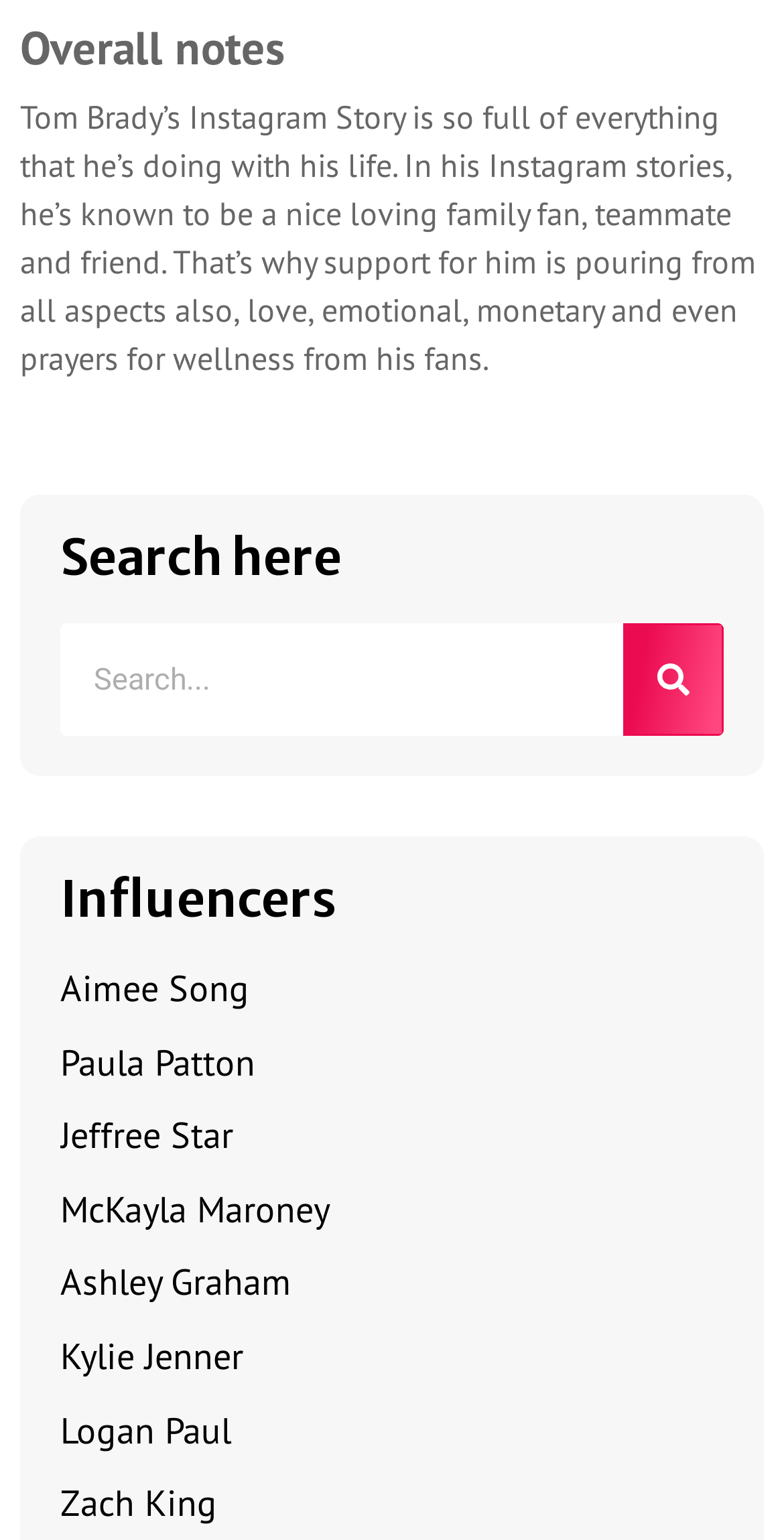Please identify the bounding box coordinates of the area that needs to be clicked to fulfill the following instruction: "Explore Logan Paul's content."

[0.077, 0.913, 0.295, 0.943]